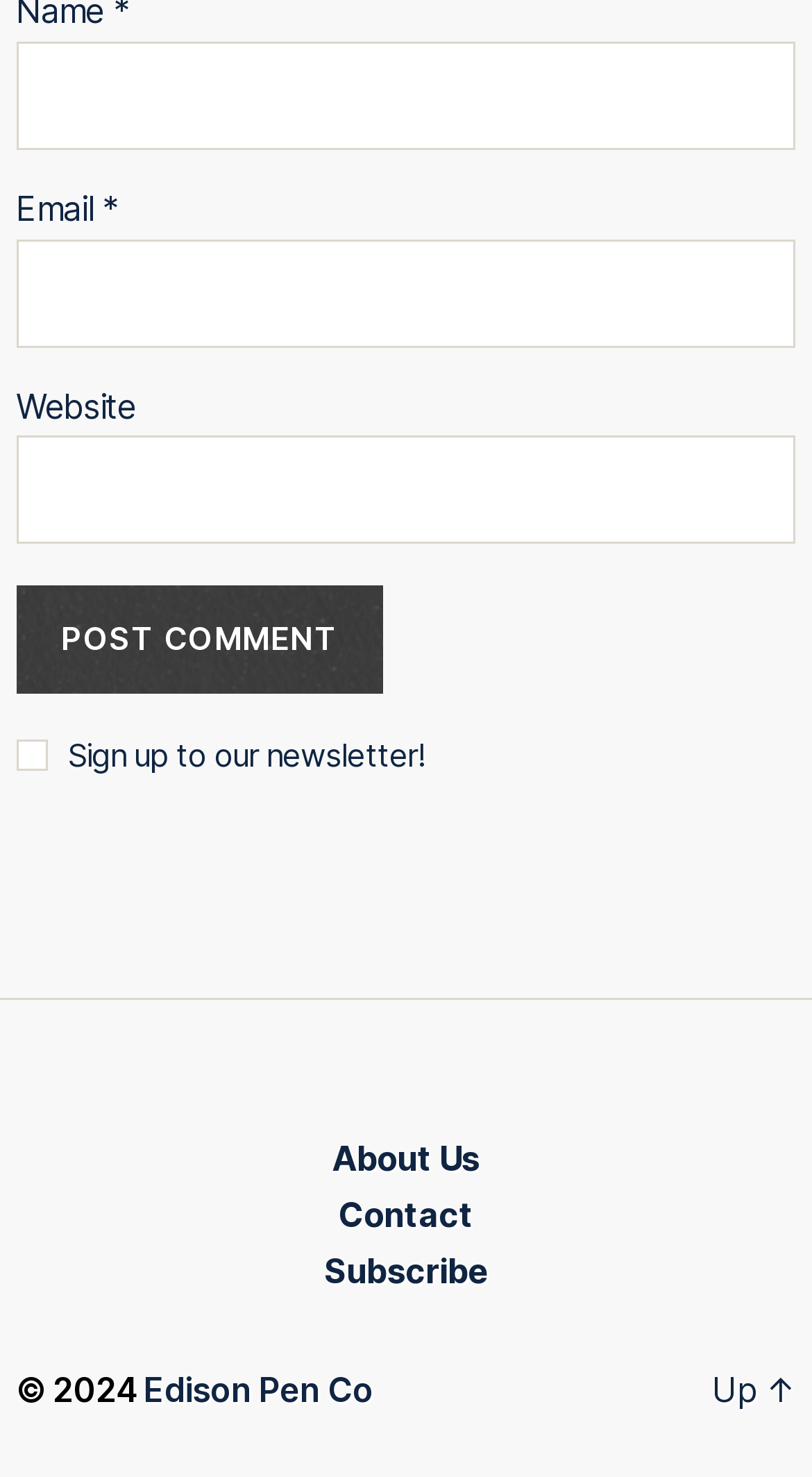What is the label of the first textbox?
Please craft a detailed and exhaustive response to the question.

The first textbox is located at the top of the page and is labeled 'Name *', indicating that it is a required field.